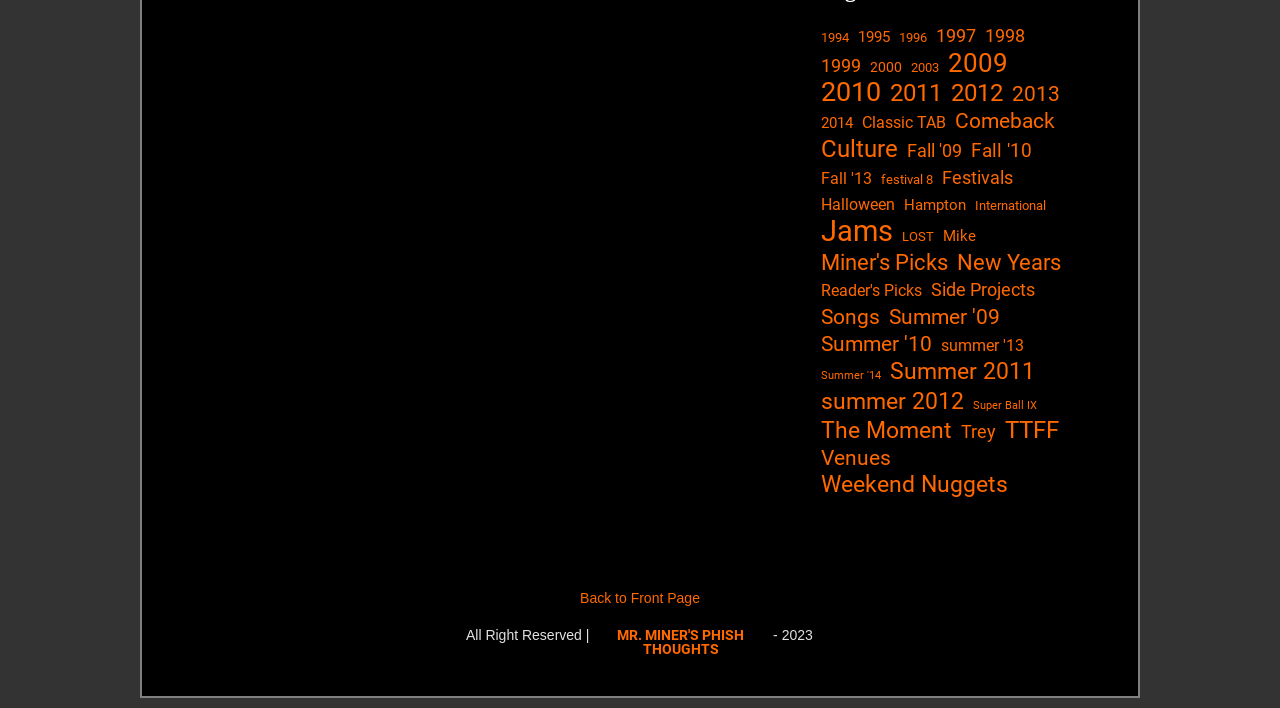What is the category with the most items?
Using the image, provide a detailed and thorough answer to the question.

After analyzing the links on the webpage, I discovered that the category with the most items is 'Jams', which has 240 items.